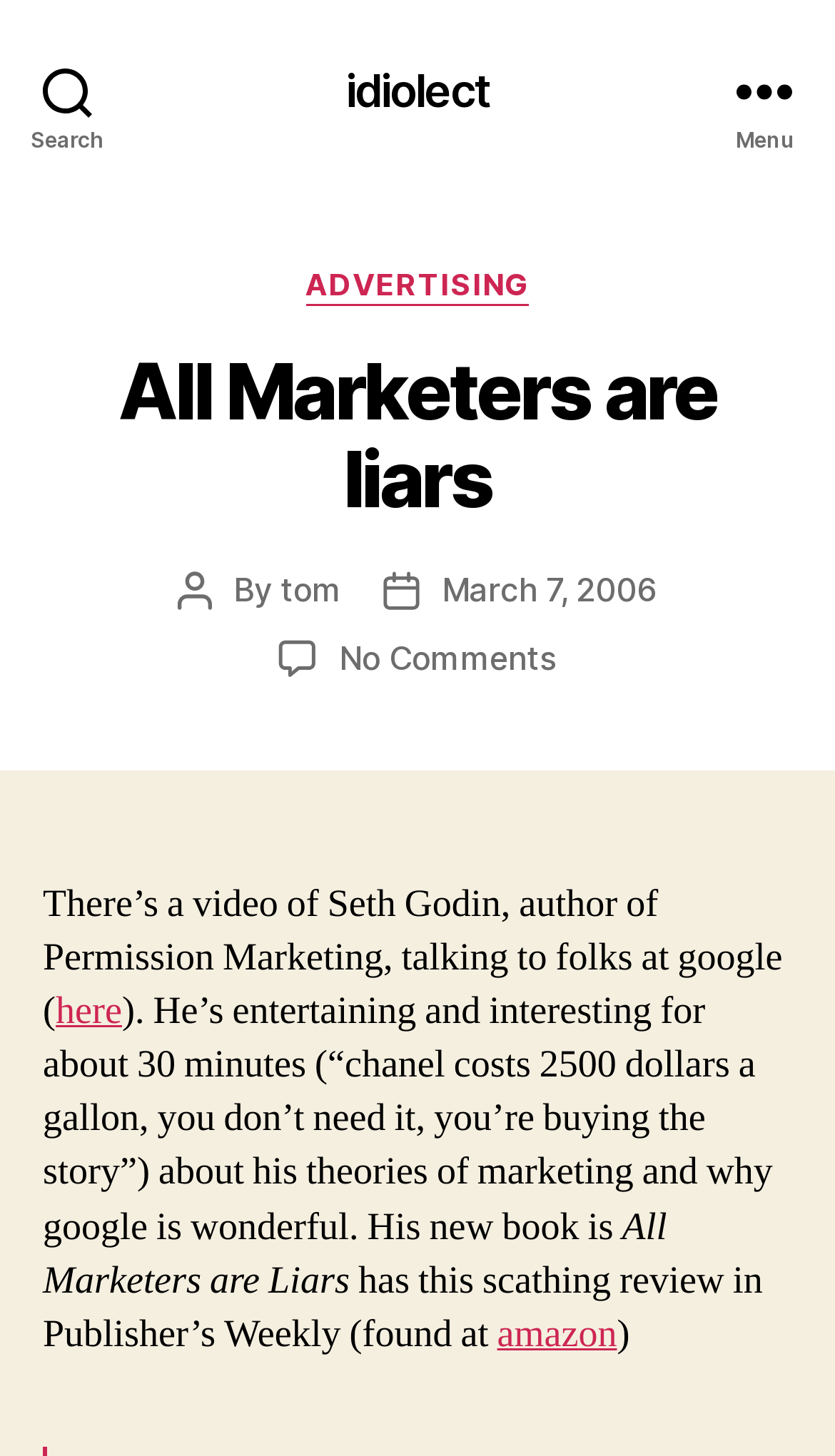With reference to the screenshot, provide a detailed response to the question below:
What is the name of the author of the post?

The answer can be found in the text 'By' followed by the link 'tom' which indicates the name of the author of the post.